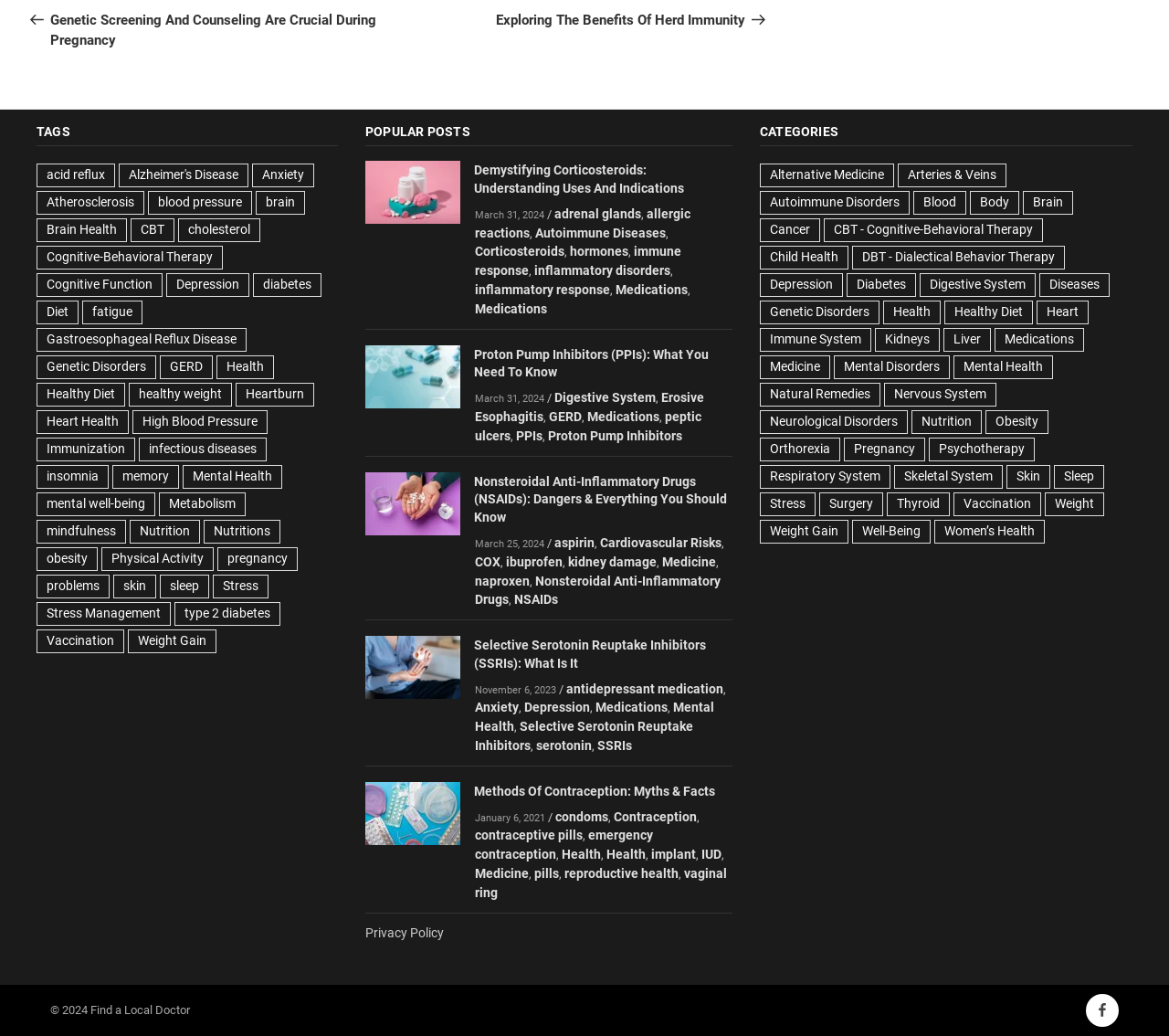Identify the bounding box coordinates of the element that should be clicked to fulfill this task: "read the 'Demystifying Corticosteroids: Understanding Uses And Indications' post". The coordinates should be provided as four float numbers between 0 and 1, i.e., [left, top, right, bottom].

[0.405, 0.157, 0.585, 0.189]